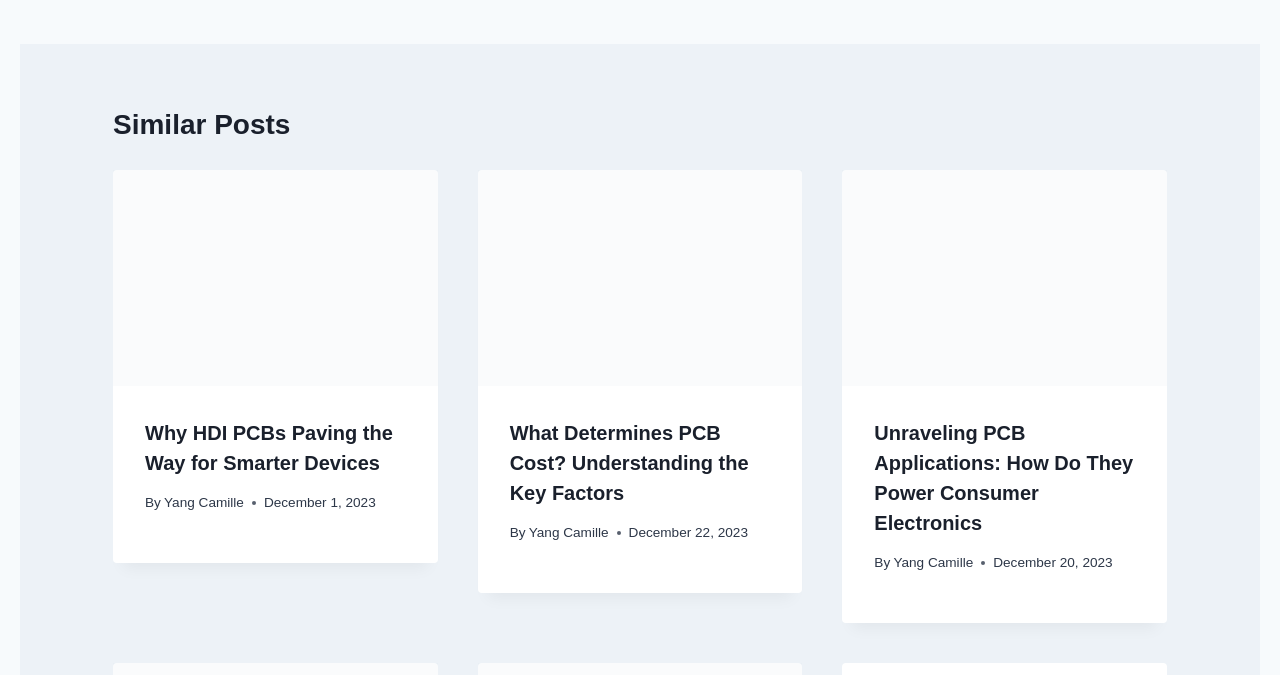Predict the bounding box coordinates of the area that should be clicked to accomplish the following instruction: "Read the article 'Why HDI PCBs Paving the Way for Smarter Devices'". The bounding box coordinates should consist of four float numbers between 0 and 1, i.e., [left, top, right, bottom].

[0.088, 0.252, 0.342, 0.572]